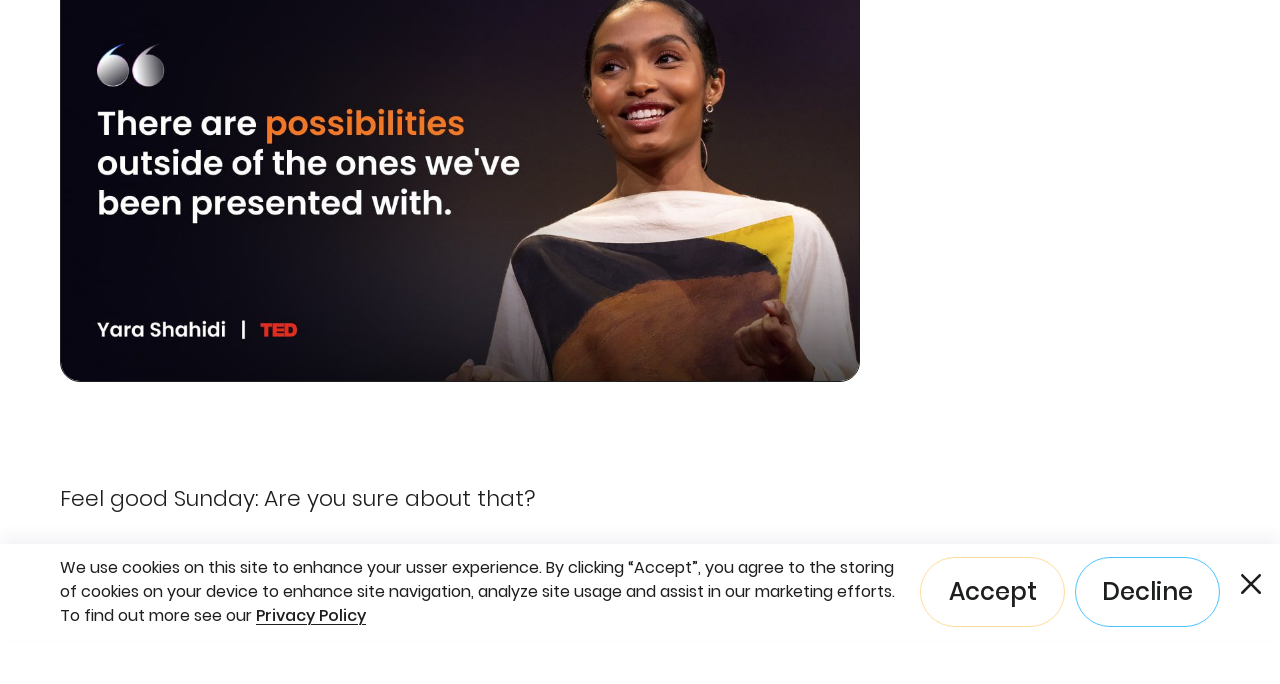Based on the description "Privacy Policy", find the bounding box of the specified UI element.

[0.2, 0.883, 0.286, 0.917]